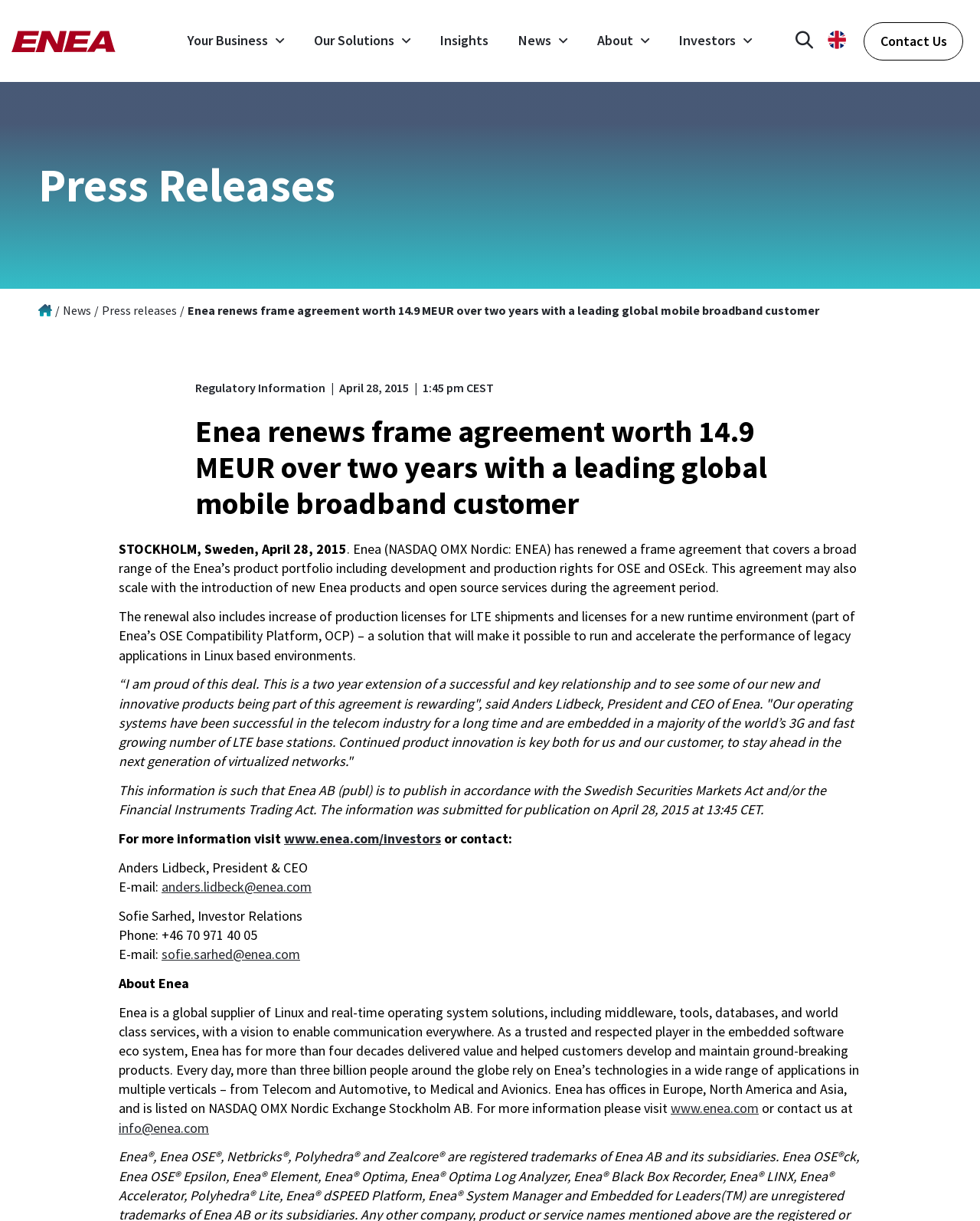Please identify the bounding box coordinates of the area that needs to be clicked to follow this instruction: "Search for something".

[0.234, 0.133, 0.766, 0.163]